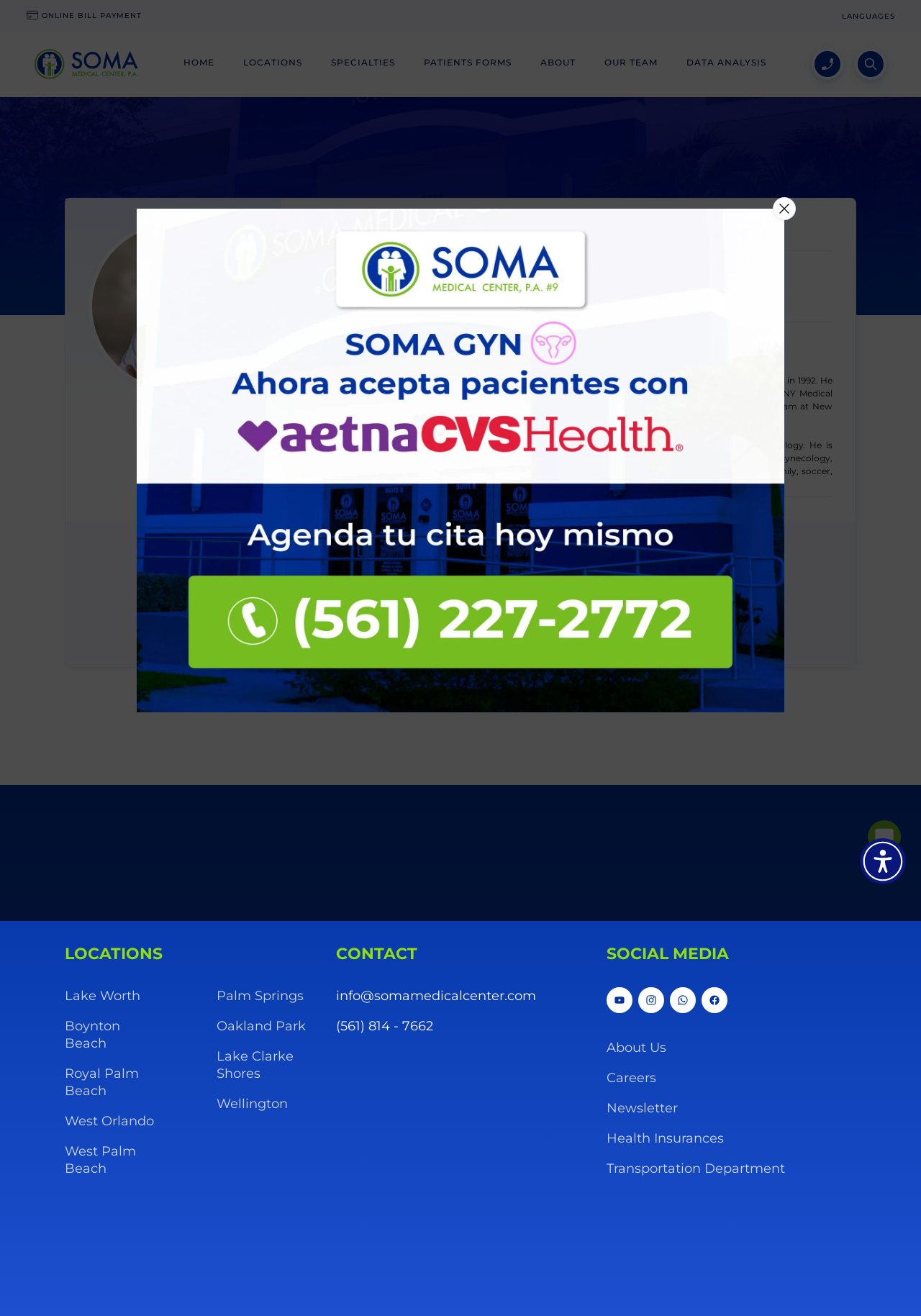Generate an in-depth caption that captures all aspects of the webpage.

This webpage is about Dr. John Orrego, a medical doctor at SOMA Medical Center, P.A. At the top of the page, there is a navigation menu with links to "ONLINE BILL PAYMENT", "HOME", "LOCATIONS", "SPECIALTIES", "PATIENTS FORMS", "ABOUT", "OUR TEAM", and "DATA ANALYSIS". Below the navigation menu, there is a logo of SOMA Medical Center, P.A. and a language change button.

The main content of the page is divided into two sections. On the left side, there is a background image of a doctor, and on top of it, there is a figure with an image of Dr. John Orrego. Below the figure, there are three headings: "JOHN ORREGO", "MEDICAL DOCTOR, ABOG", and "LANGUAGES". The languages listed are English and Spanish.

On the right side of the page, there is a biography of Dr. John Orrego, which includes his education, work experience, and interests. Below the biography, there is a "Book an appointment" link.

Further down the page, there are three columns of links and text. The first column lists locations, including Lake Worth, Boynton Beach, and West Palm Beach. The second column has contact information, including an email address and phone number. The third column has social media links, including YouTube, Instagram, and Facebook.

At the bottom of the page, there are more links to "About Us", "Careers", "Newsletter", "Health Insurances", and "Transportation Department". There is also a chat button and an image of a chat window.